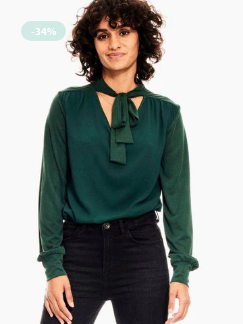What is the percentage of the price reduction?
Based on the screenshot, respond with a single word or phrase.

34%